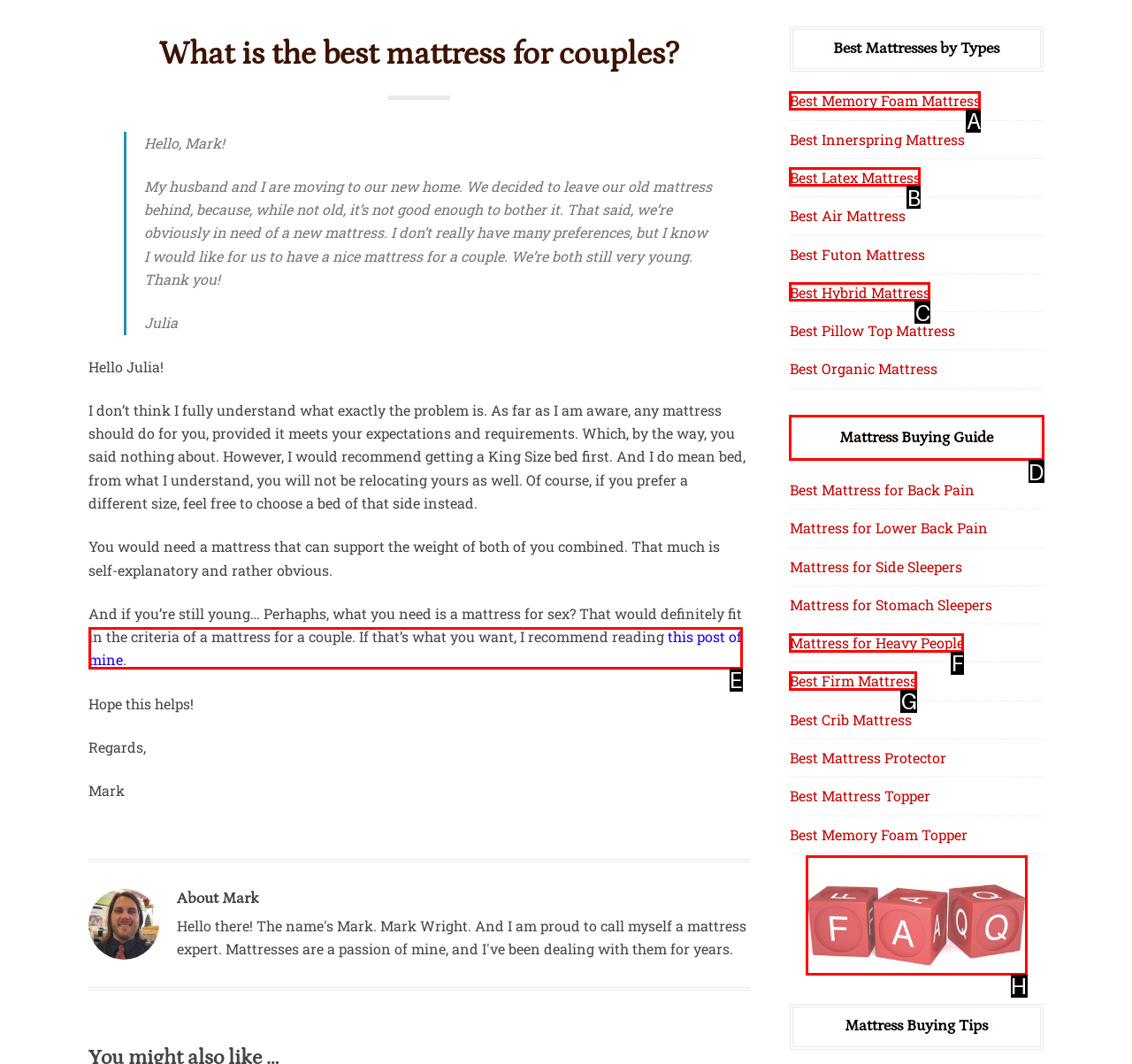To complete the instruction: Click the link to read the mattress buying guide, which HTML element should be clicked?
Respond with the option's letter from the provided choices.

D